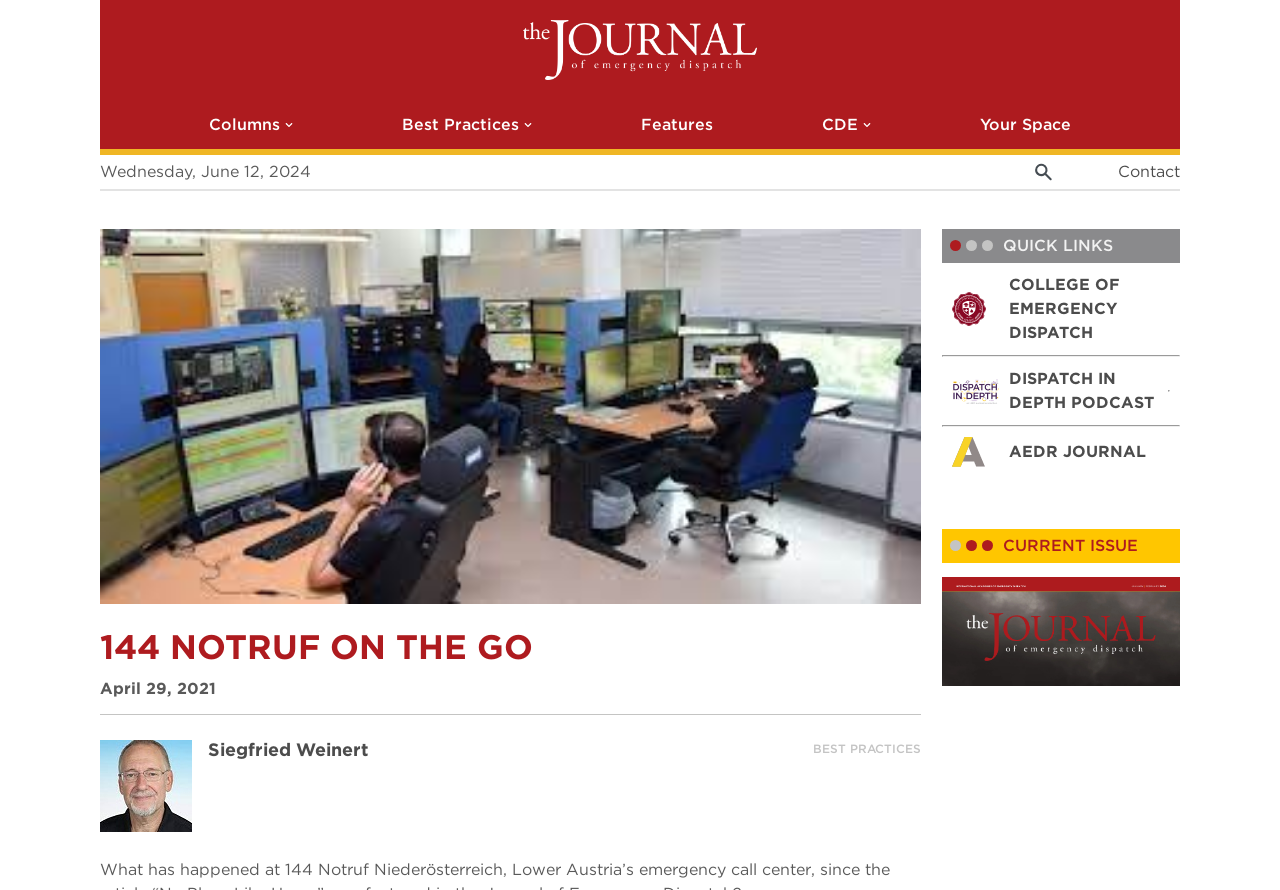Identify the bounding box coordinates of the clickable region required to complete the instruction: "Listen to the Dispatch In Depth Podcast". The coordinates should be given as four float numbers within the range of 0 and 1, i.e., [left, top, right, bottom].

[0.788, 0.413, 0.912, 0.467]